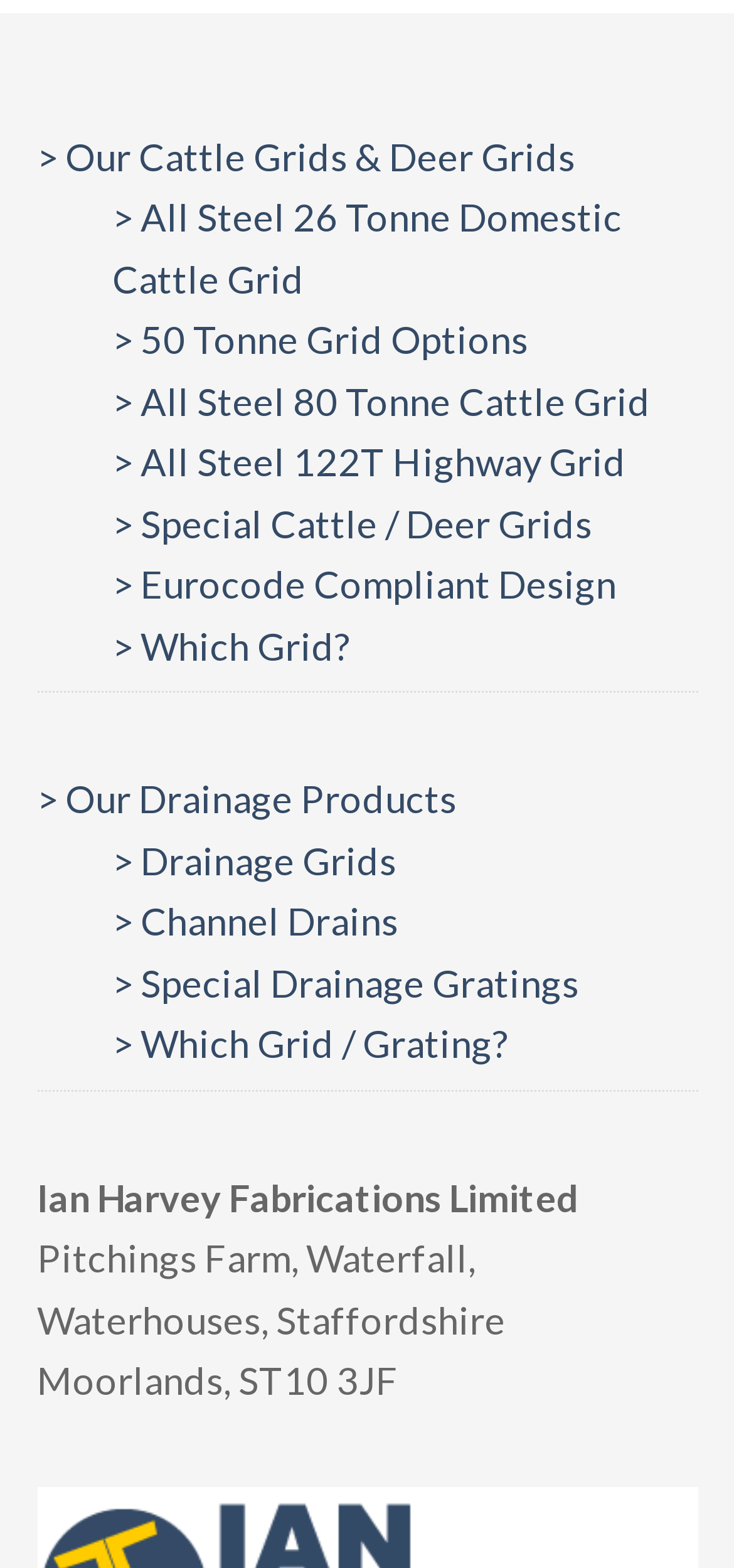Respond with a single word or phrase:
Where is Ian Harvey Fabrications Limited located?

Staffordshire Moorlands, ST10 3JF